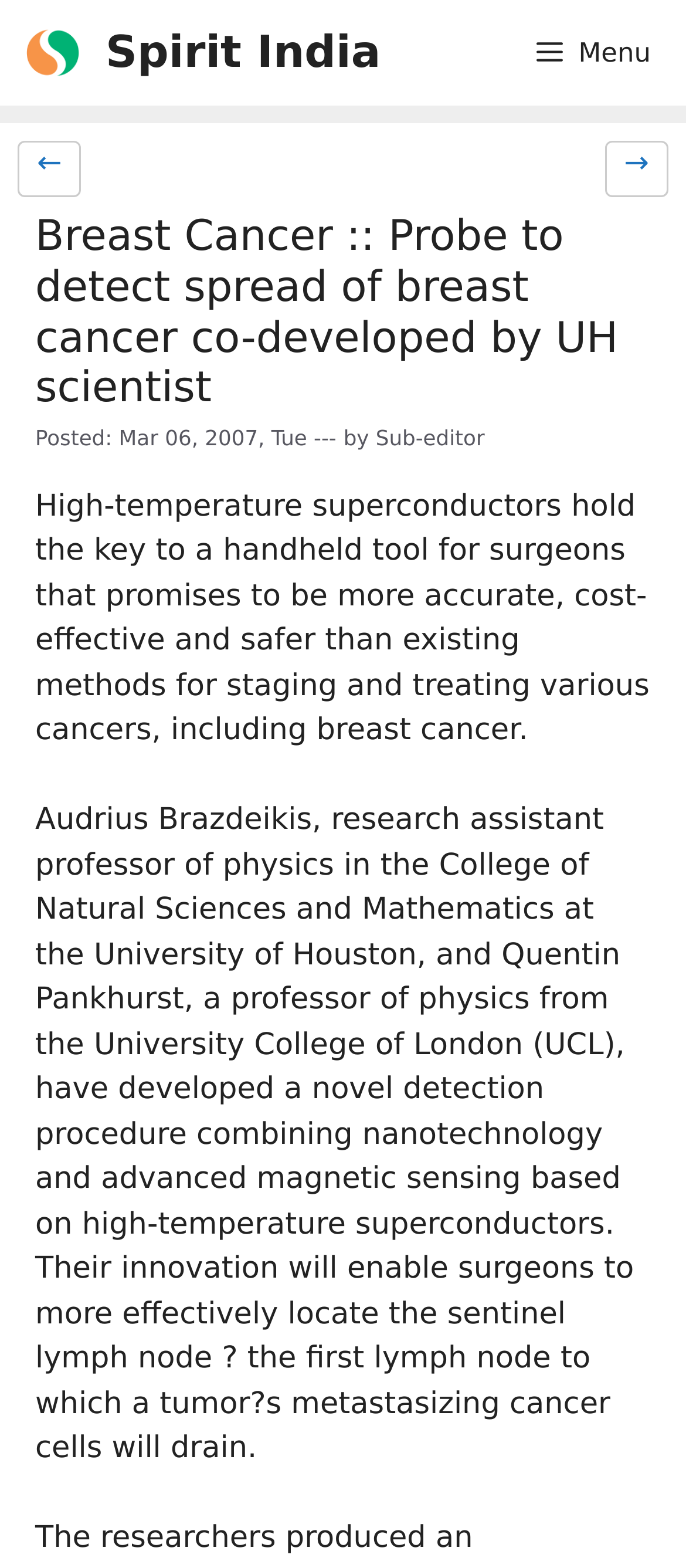Create a detailed summary of all the visual and textual information on the webpage.

The webpage is about a news article discussing a probe to detect the spread of breast cancer, co-developed by a University of Houston scientist. At the top of the page, there is a navigation bar with a "Spirit India" logo on the left and a "Menu" button on the right. Below the navigation bar, there is a header section with a heading that matches the title of the webpage. 

To the right of the heading, there is a time stamp indicating the article was published on March 6, 2007. Below the heading, there is a byline with the text "by Sub-editor". The main content of the article is divided into two paragraphs. The first paragraph describes how high-temperature superconductors can be used to create a handheld tool for surgeons to detect and treat various cancers, including breast cancer. The second paragraph provides more details about the detection procedure, which combines nanotechnology and advanced magnetic sensing based on high-temperature superconductors, and how it can help surgeons locate the sentinel lymph node.